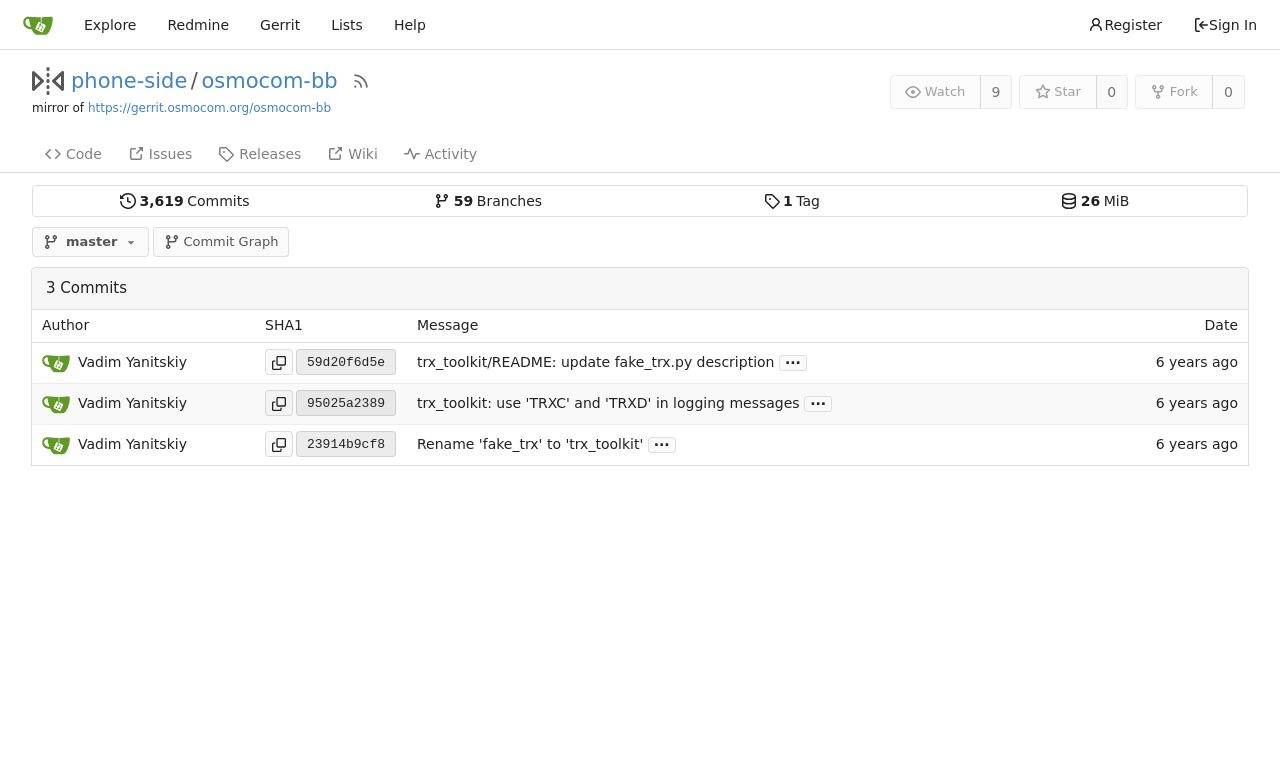Determine the bounding box coordinates for the clickable element to execute this instruction: "Click on the 'Home' link". Provide the coordinates as four float numbers between 0 and 1, i.e., [left, top, right, bottom].

[0.008, 0.009, 0.052, 0.056]